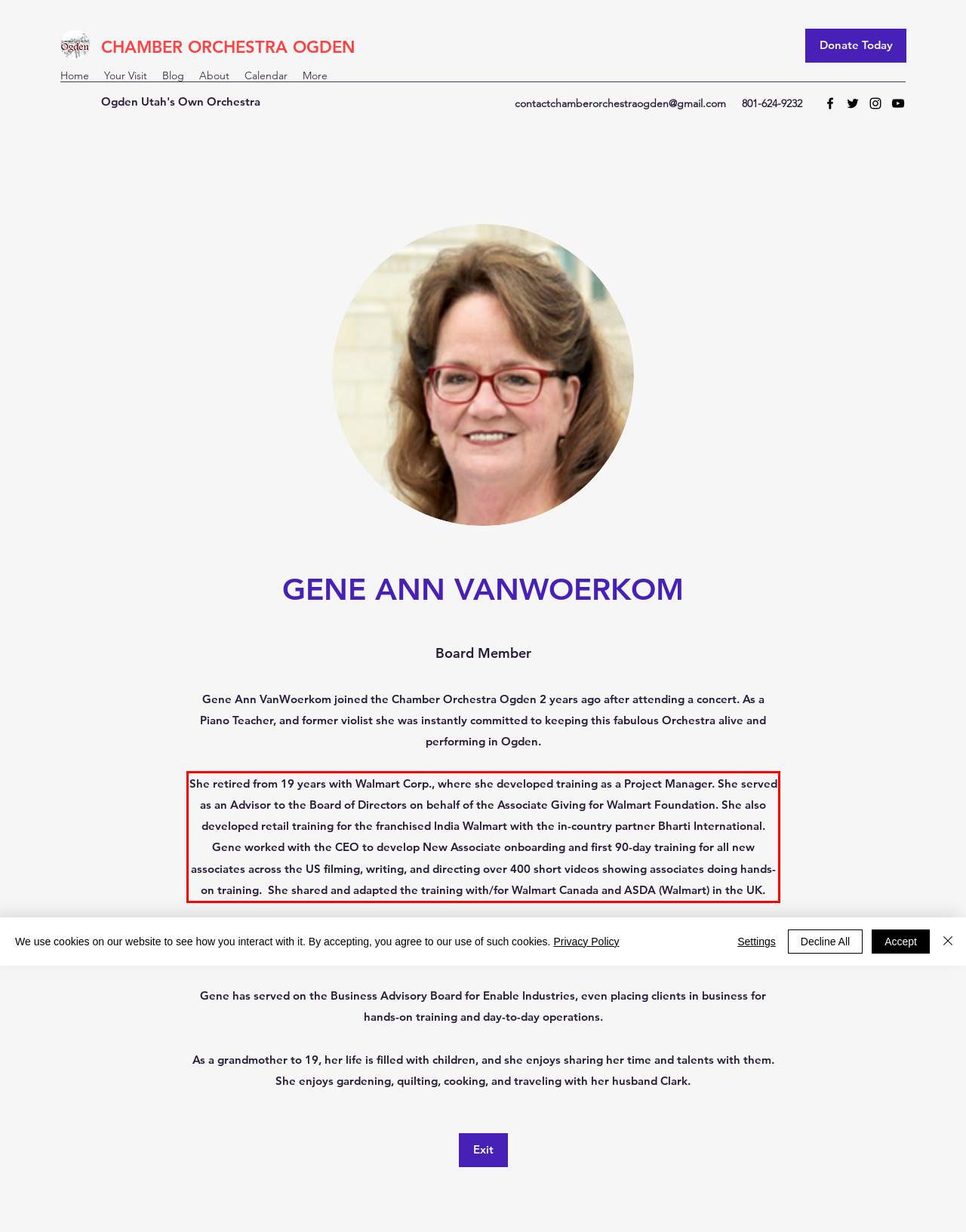Identify and extract the text within the red rectangle in the screenshot of the webpage.

She retired from 19 years with Walmart Corp., where she developed training as a Project Manager. She served as an Advisor to the Board of Directors on behalf of the Associate Giving for Walmart Foundation. She also developed retail training for the franchised India Walmart with the in-country partner Bharti International. Gene worked with the CEO to develop New Associate onboarding and first 90-day training for all new associates across the US filming, writing, and directing over 400 short videos showing associates doing hands-on training. She shared and adapted the training with/for Walmart Canada and ASDA (Walmart) in the UK.